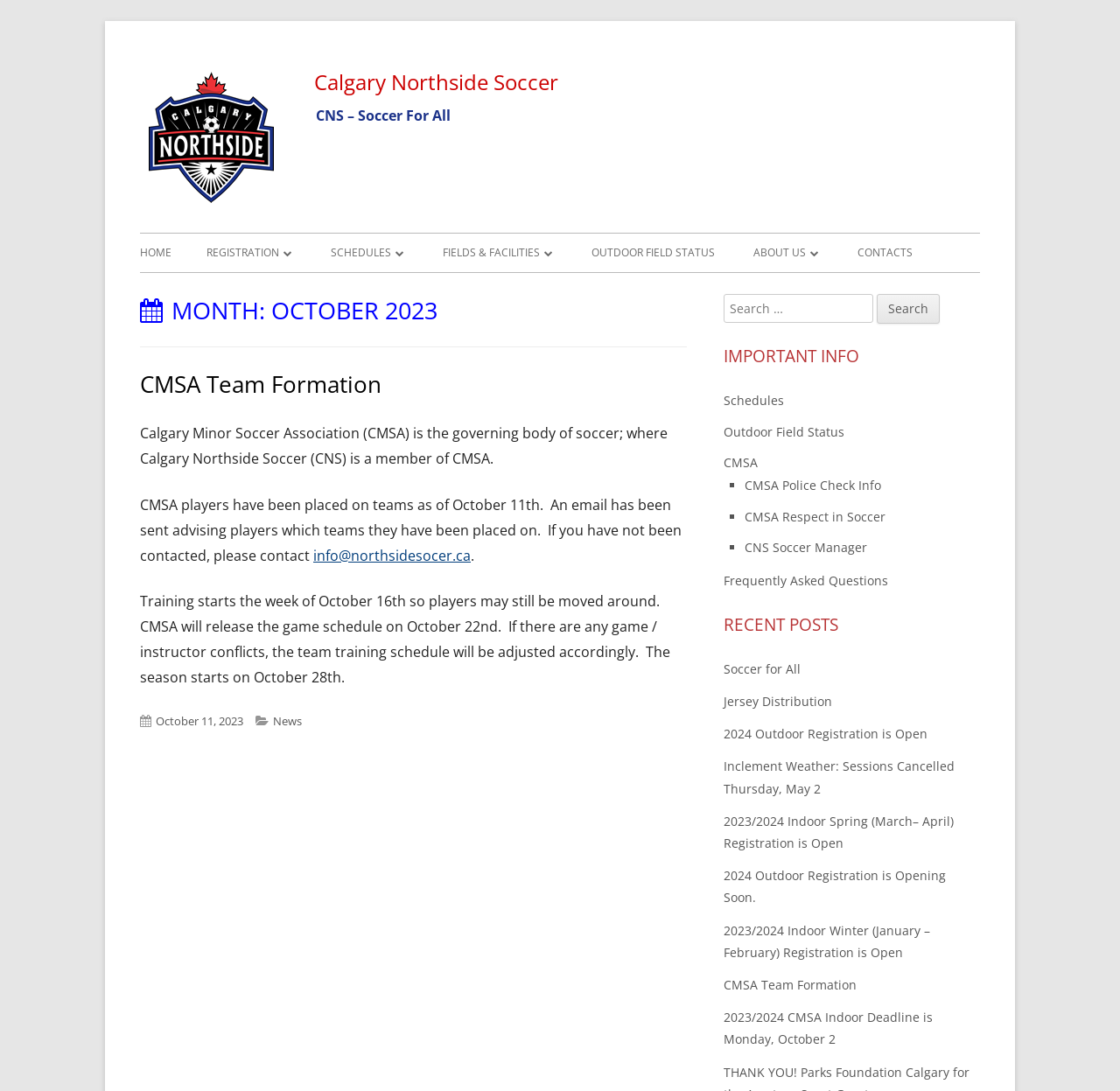Use the information in the screenshot to answer the question comprehensively: What is the name of the soccer association?

I found the answer by looking at the text content of the webpage, specifically the sentence 'Calgary Minor Soccer Association (CMSA) is the governing body of soccer; where Calgary Northside Soccer (CNS) is a member of CMSA.' which mentions the name of the soccer association.